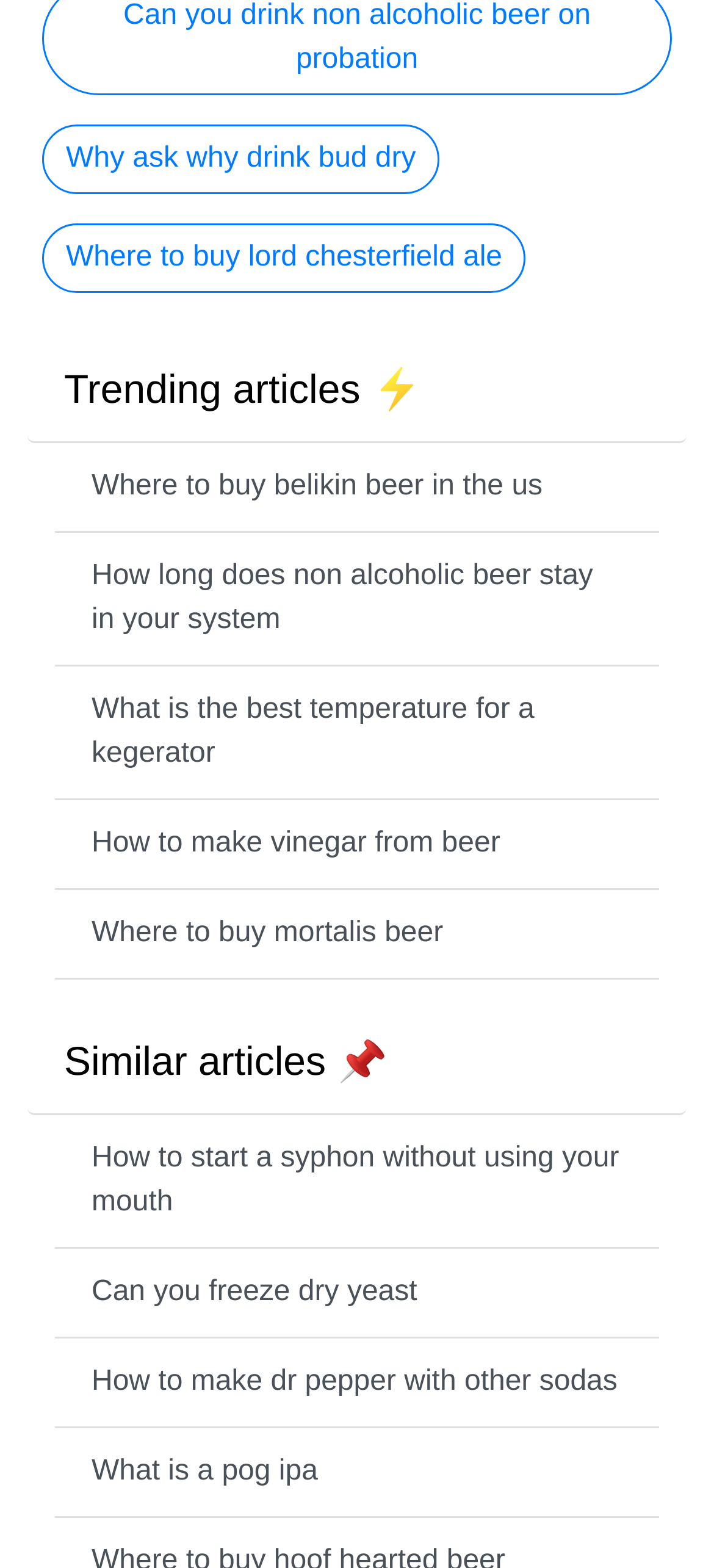Please locate the bounding box coordinates of the element that should be clicked to achieve the given instruction: "Click on 'Why ask why drink bud dry'".

[0.059, 0.08, 0.616, 0.124]